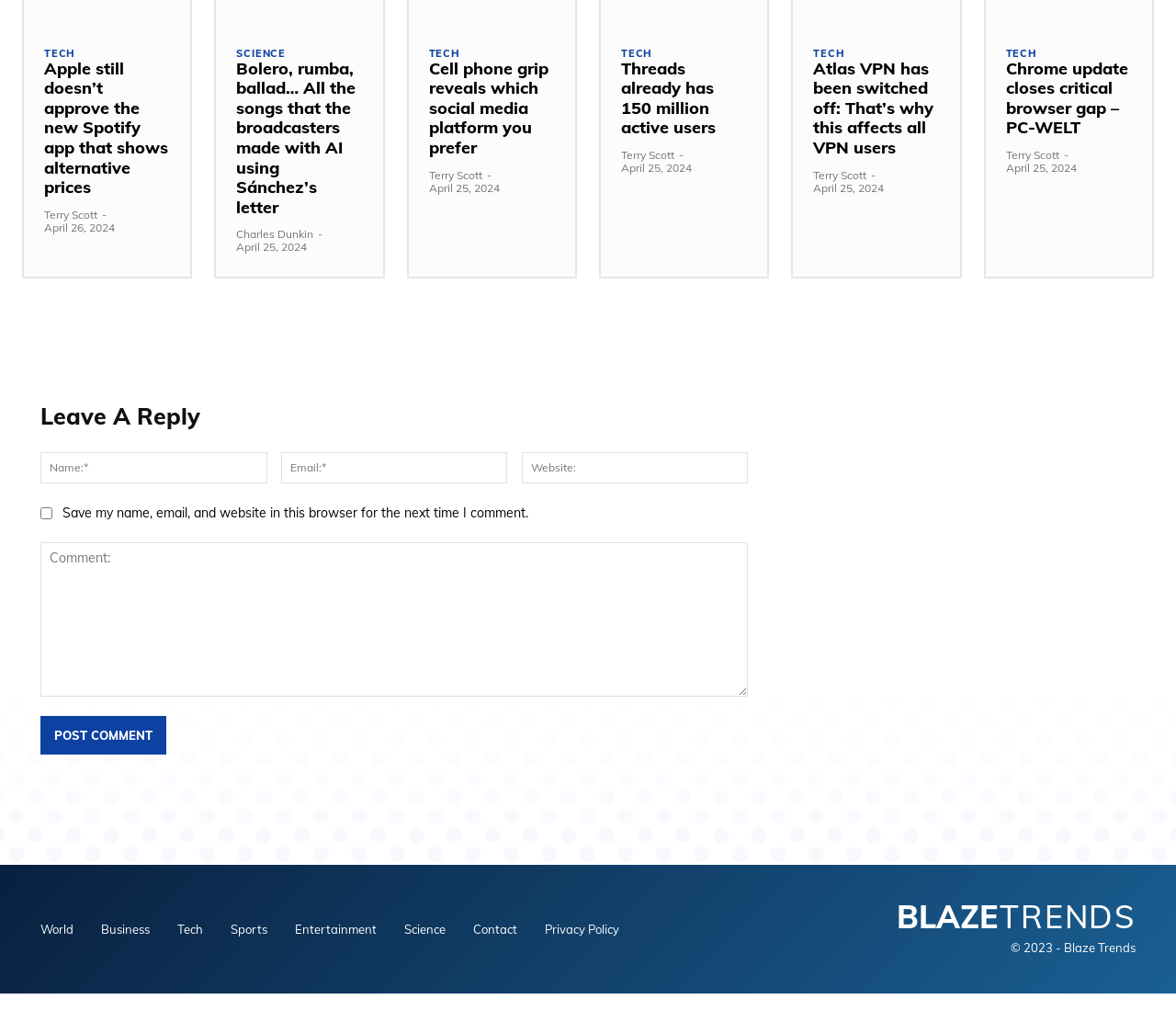Predict the bounding box coordinates of the area that should be clicked to accomplish the following instruction: "Click on the 'TECH' link". The bounding box coordinates should consist of four float numbers between 0 and 1, i.e., [left, top, right, bottom].

[0.038, 0.047, 0.064, 0.057]